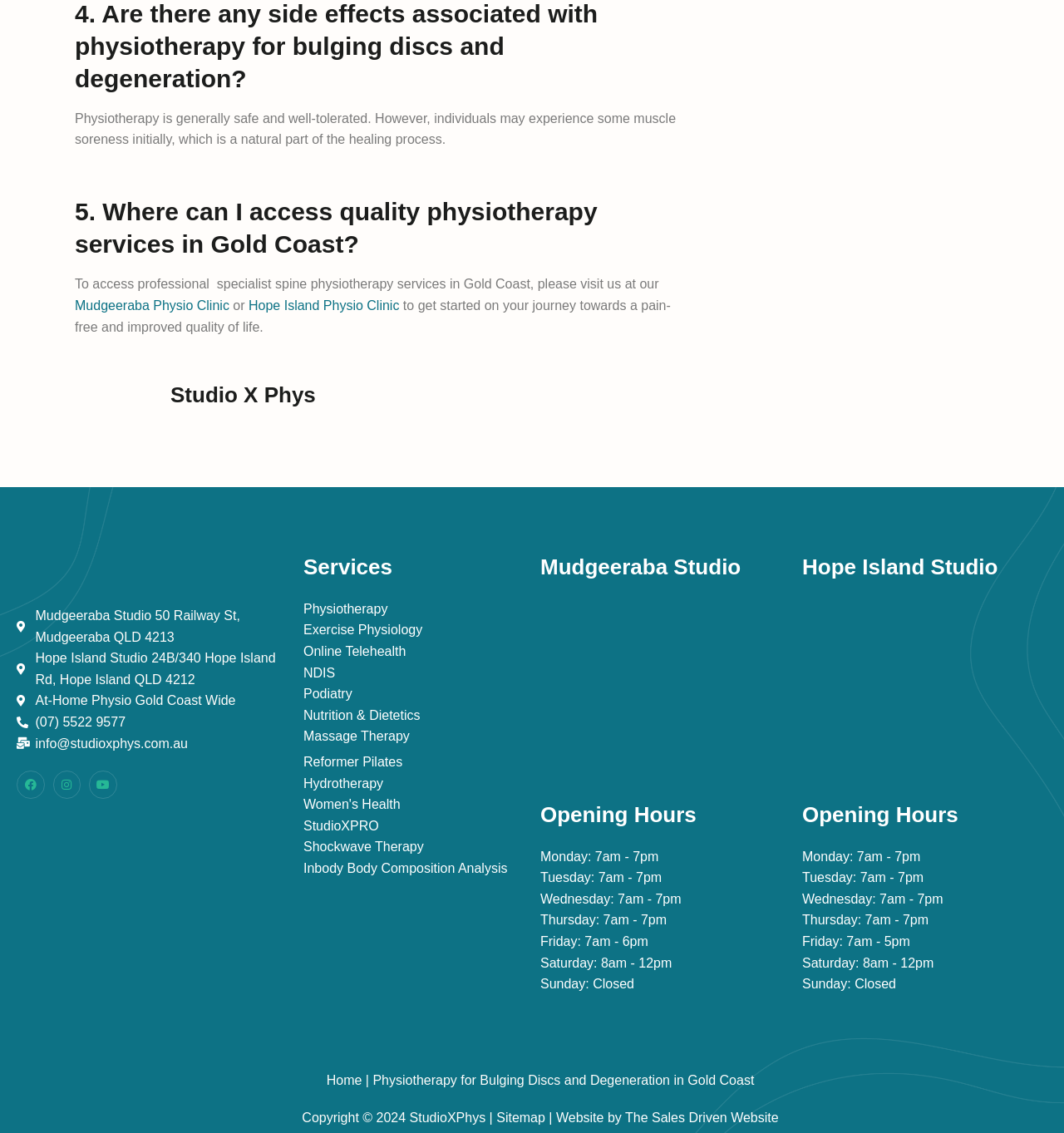Could you specify the bounding box coordinates for the clickable section to complete the following instruction: "Contact via '(07) 5522 9577' phone number"?

[0.016, 0.628, 0.262, 0.647]